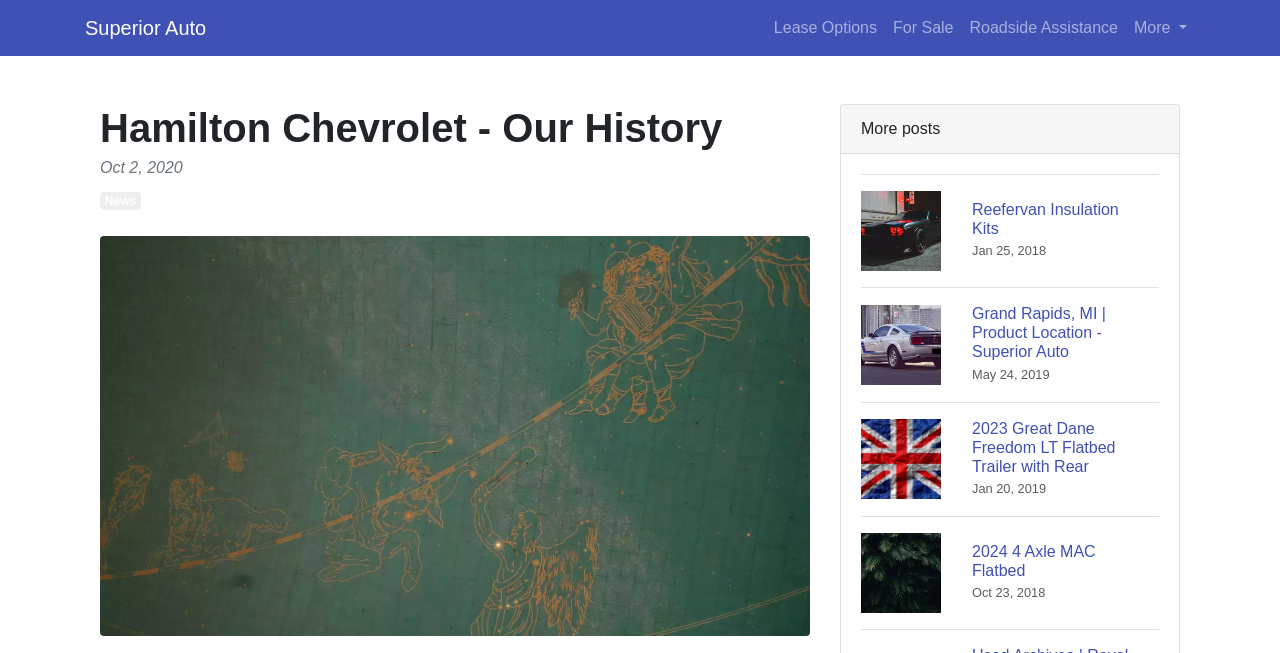What is the name of the company?
Refer to the screenshot and respond with a concise word or phrase.

Hamilton Chevrolet